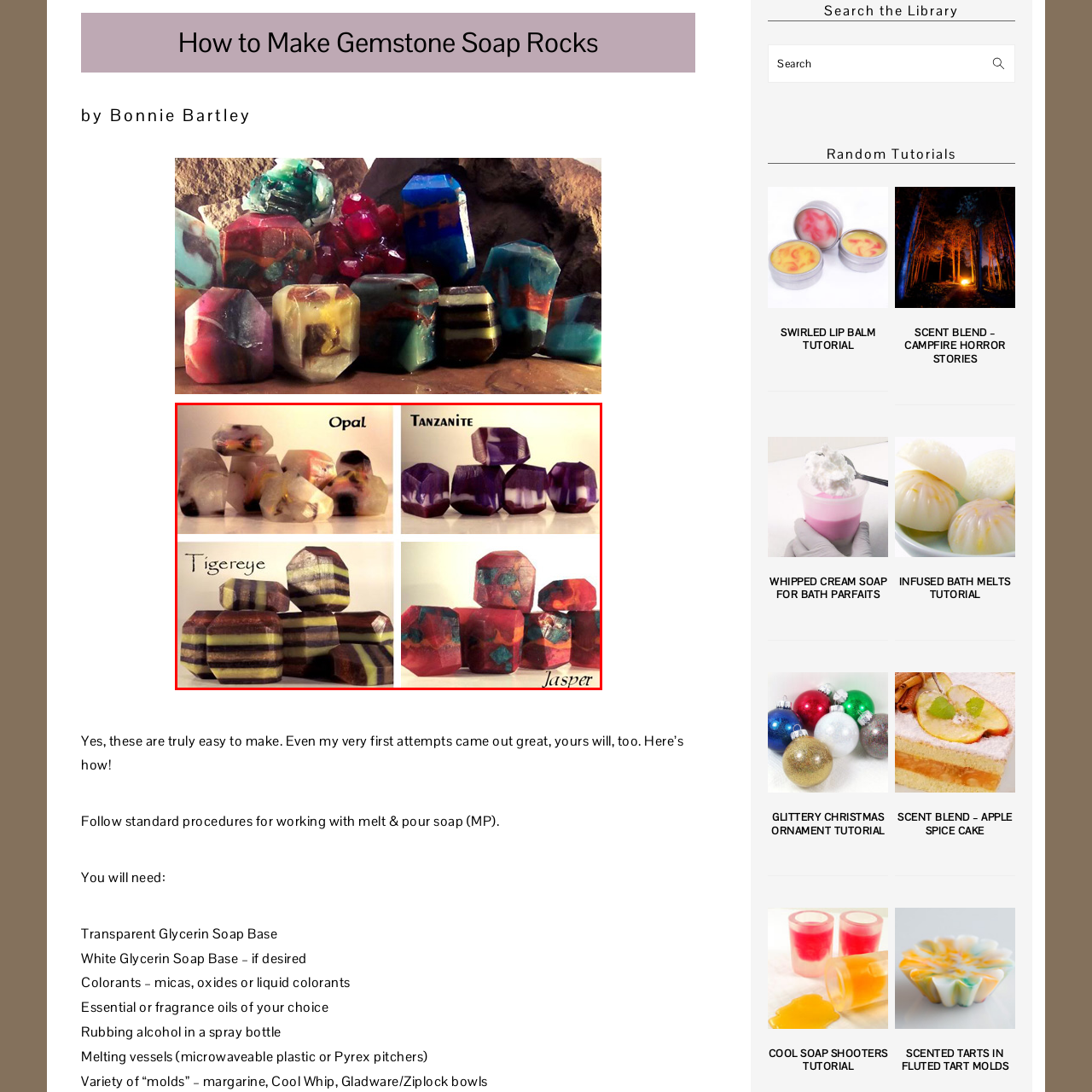Refer to the image area inside the black border, What is the characteristic of the 'Opal' soap rock? 
Respond concisely with a single word or phrase.

Translucent appearance